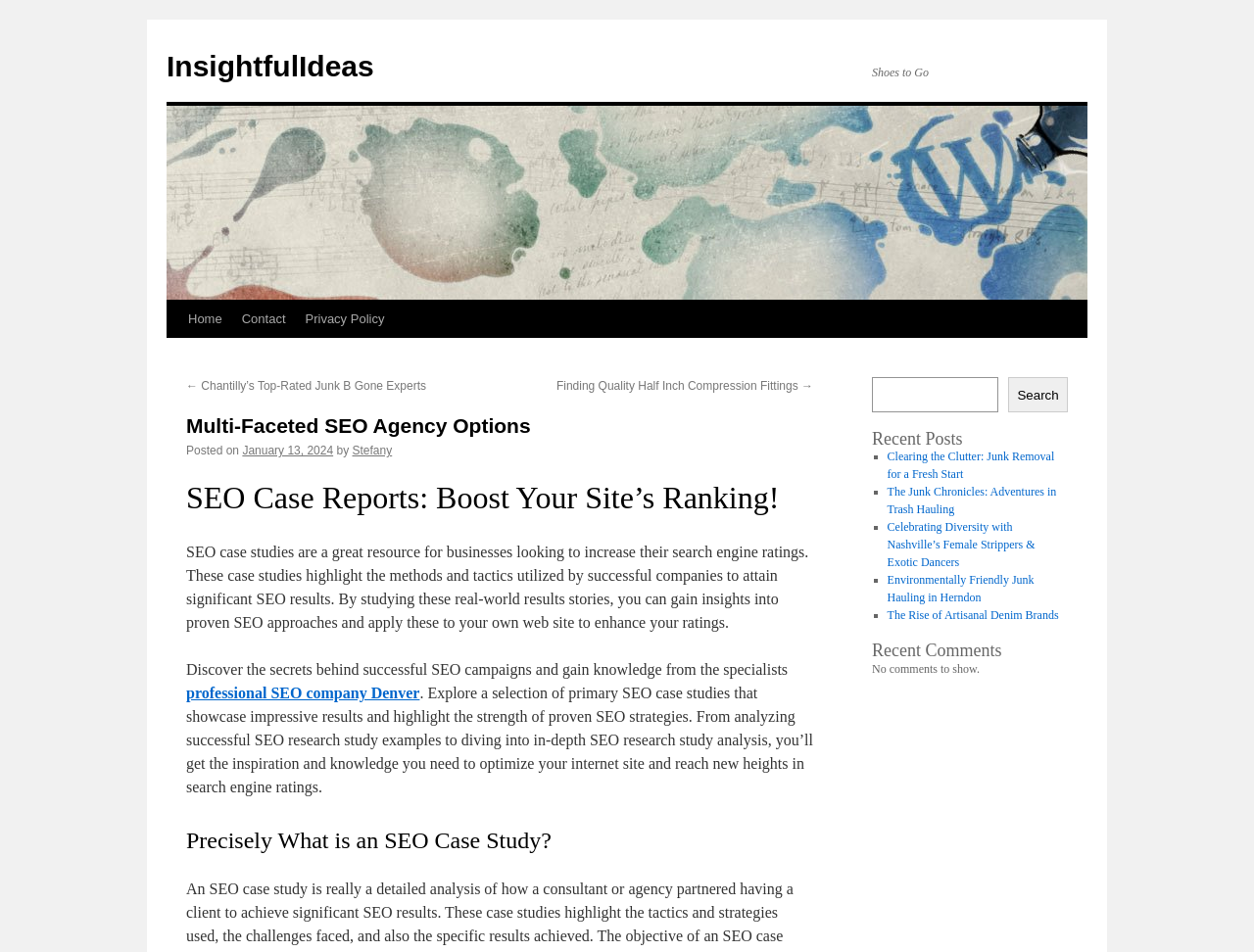Pinpoint the bounding box coordinates of the clickable element to carry out the following instruction: "Read the 'SEO Case Reports: Boost Your Site’s Ranking!' article."

[0.148, 0.498, 0.648, 0.548]